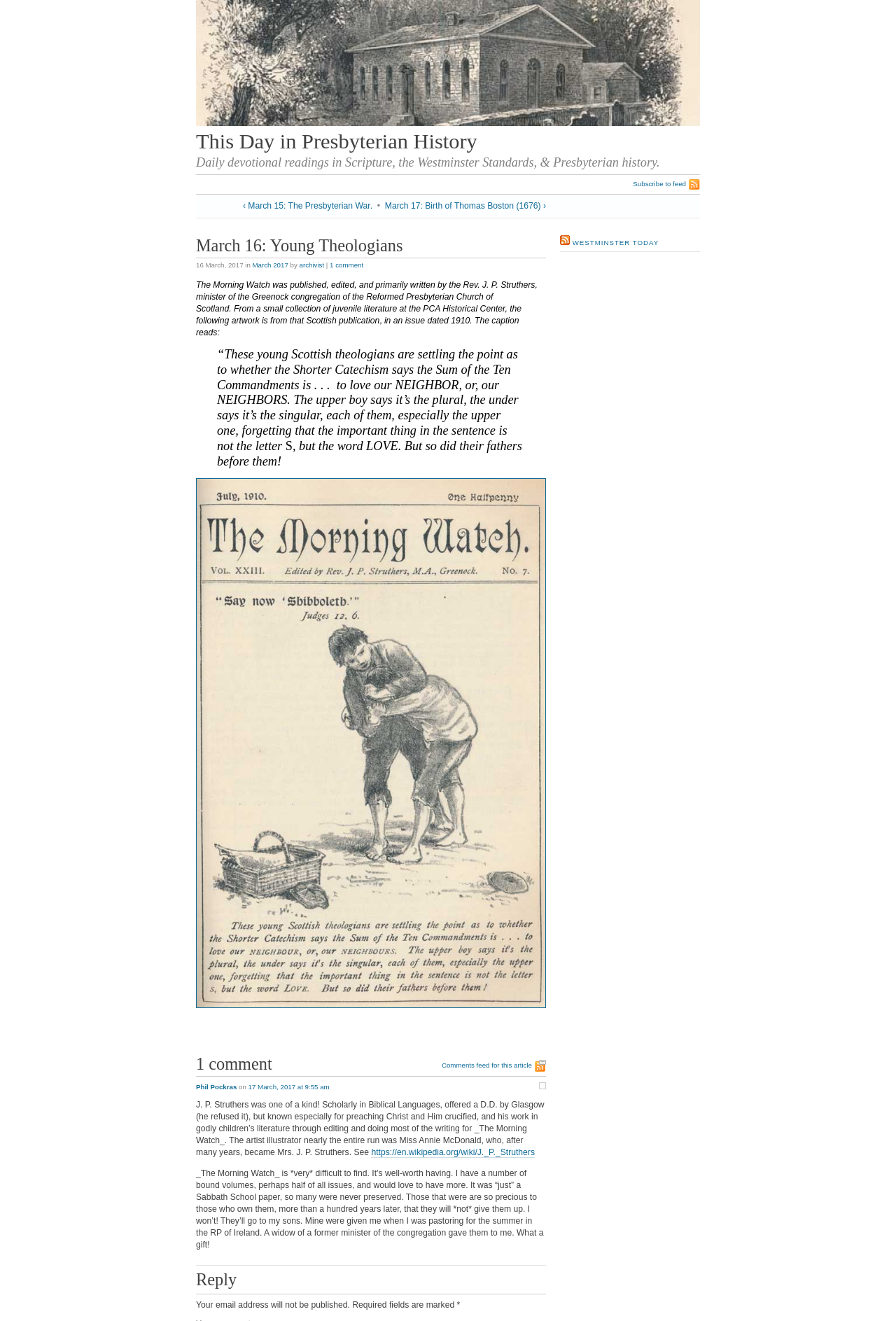Could you specify the bounding box coordinates for the clickable section to complete the following instruction: "Read comments"?

[0.219, 0.798, 0.412, 0.813]